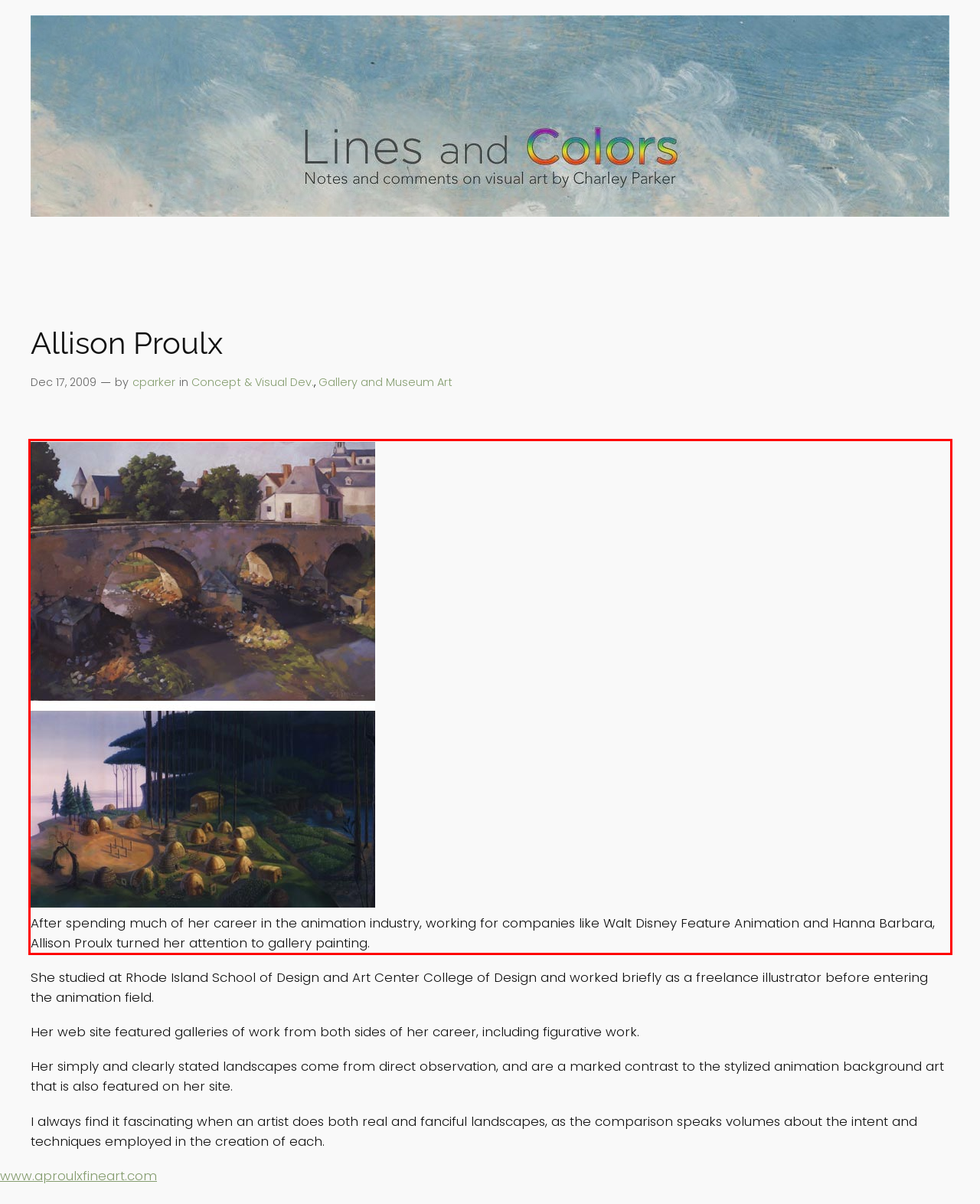Using the provided webpage screenshot, recognize the text content in the area marked by the red bounding box.

After spending much of her career in the animation industry, working for companies like Walt Disney Feature Animation and Hanna Barbara, Allison Proulx turned her attention to gallery painting.